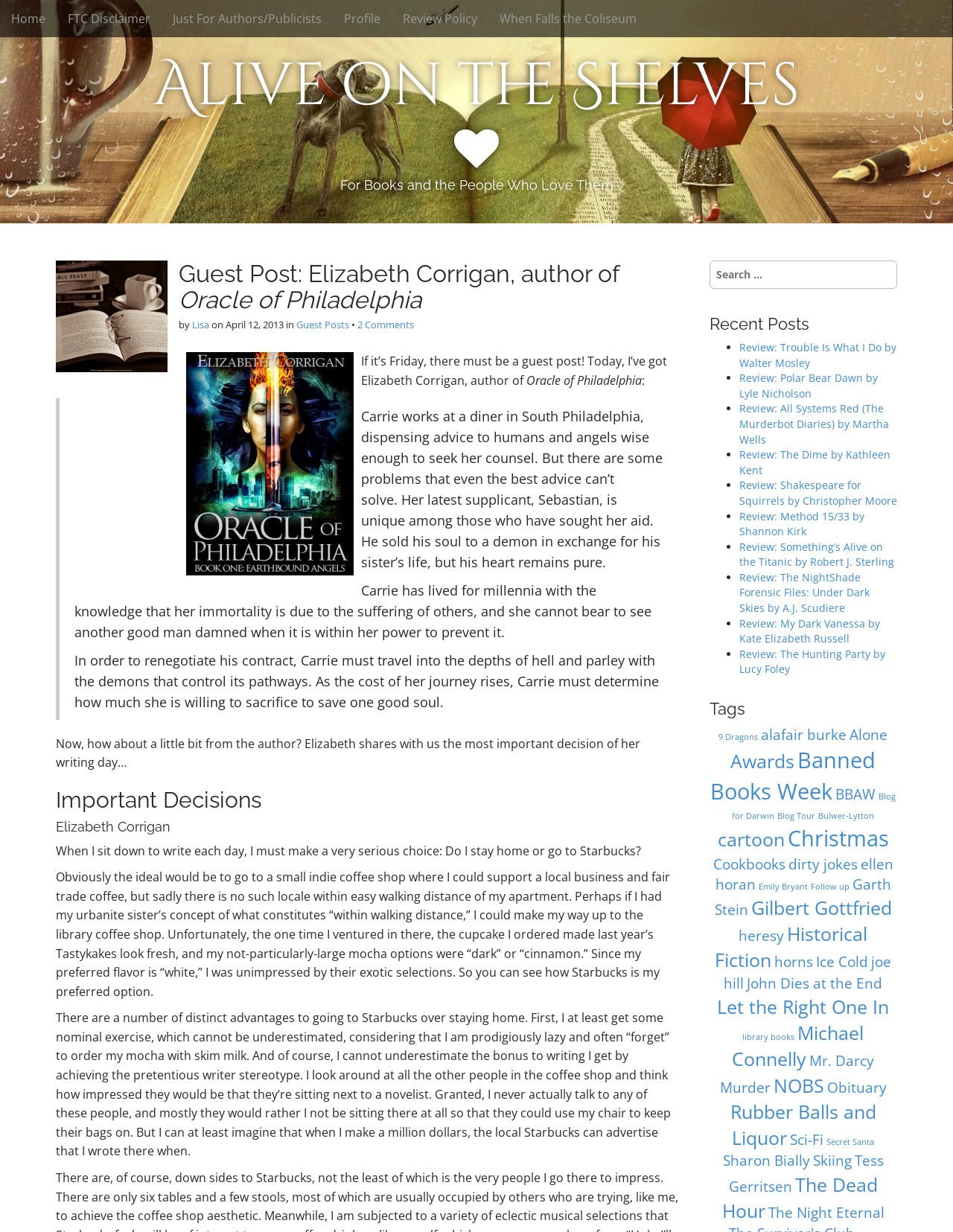What is the title of the guest post?
Can you provide an in-depth and detailed response to the question?

The title of the guest post can be found in the heading element with the text 'Alive on the Shelves' which is a child element of the LayoutTable element.